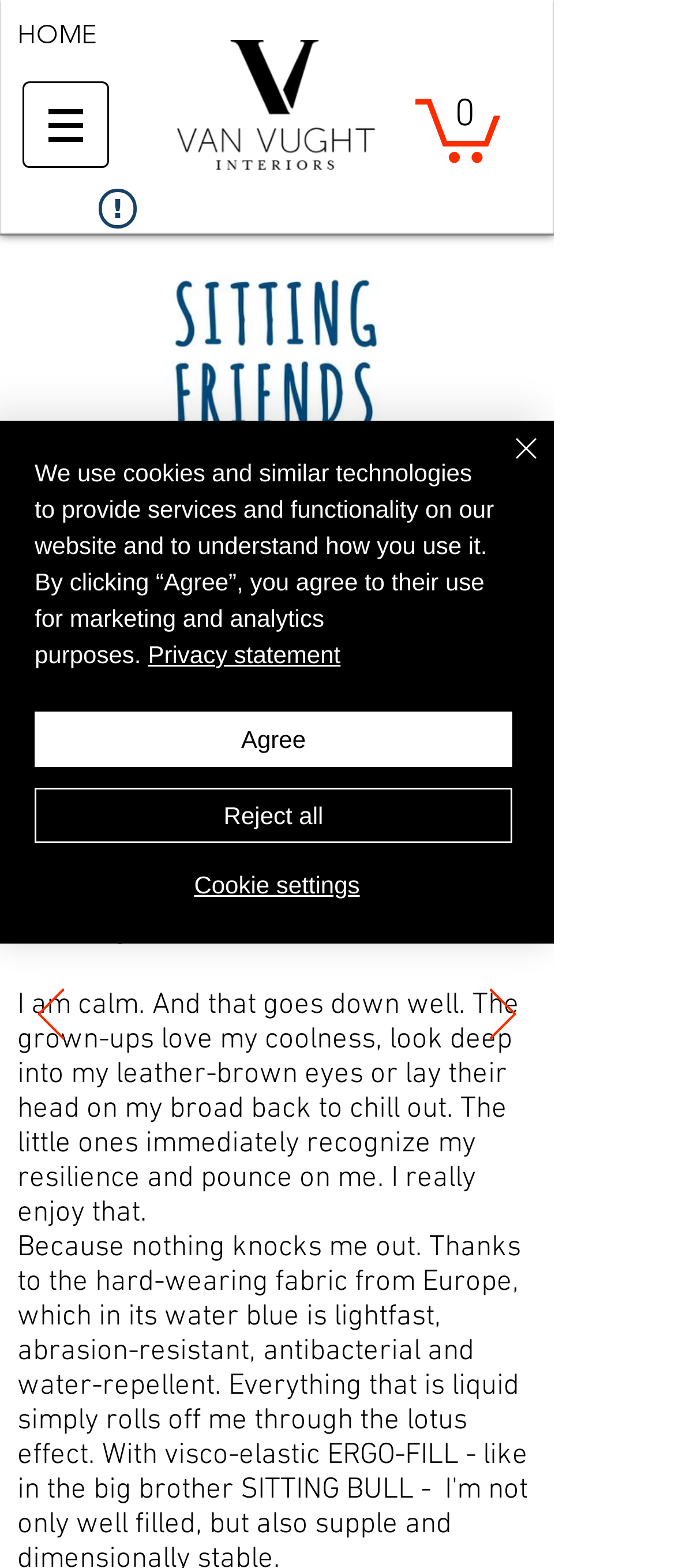Determine the heading of the webpage and extract its text content.

ONLINE SHOP FOR